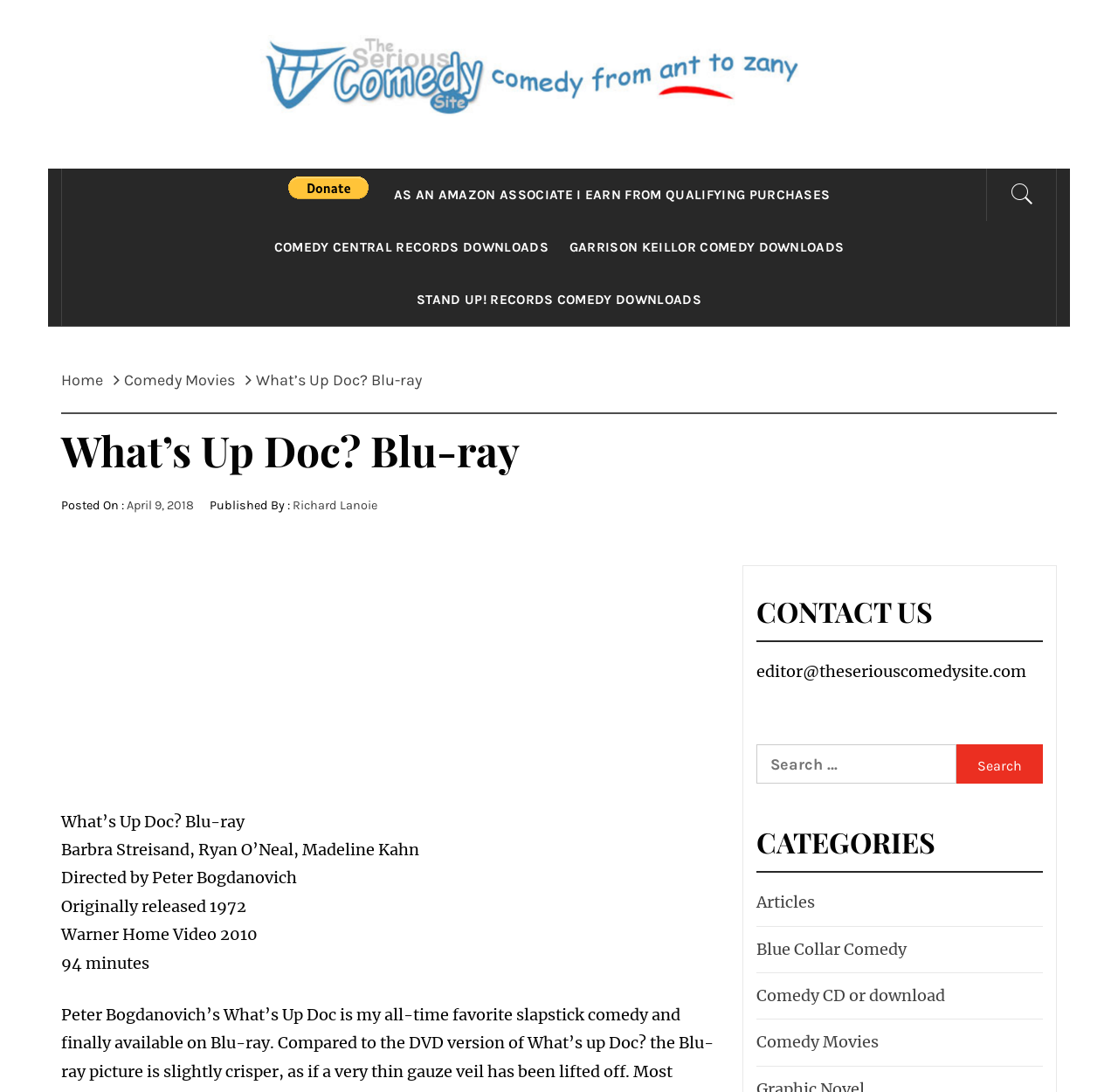Determine the bounding box coordinates for the region that must be clicked to execute the following instruction: "Visit the Home page".

[0.055, 0.339, 0.102, 0.357]